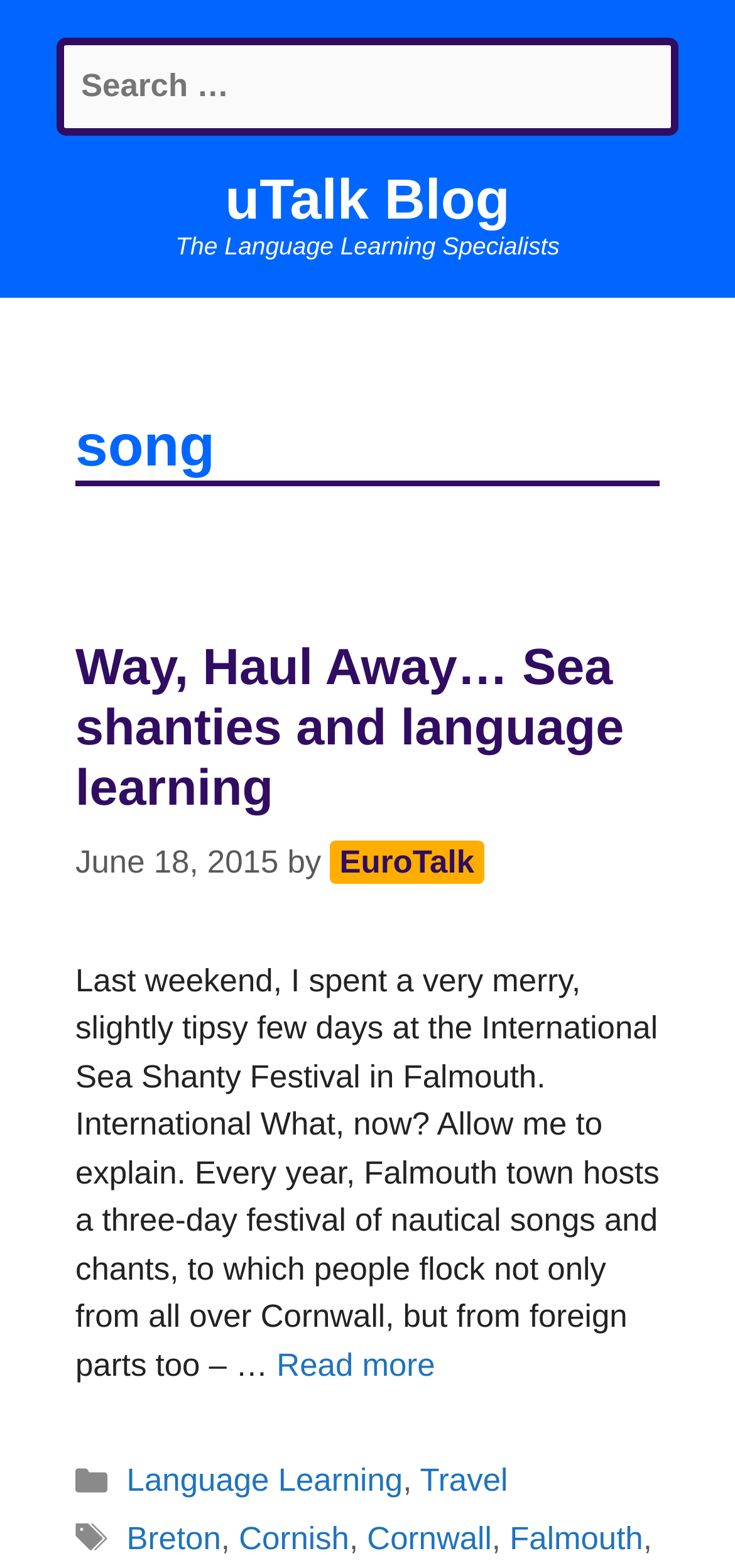What is the title of the blog post?
Analyze the image and provide a thorough answer to the question.

I found the title of the blog post by looking at the heading element with the text 'Way, Haul Away… Sea shanties and language learning' which is a child element of the 'Content' section.